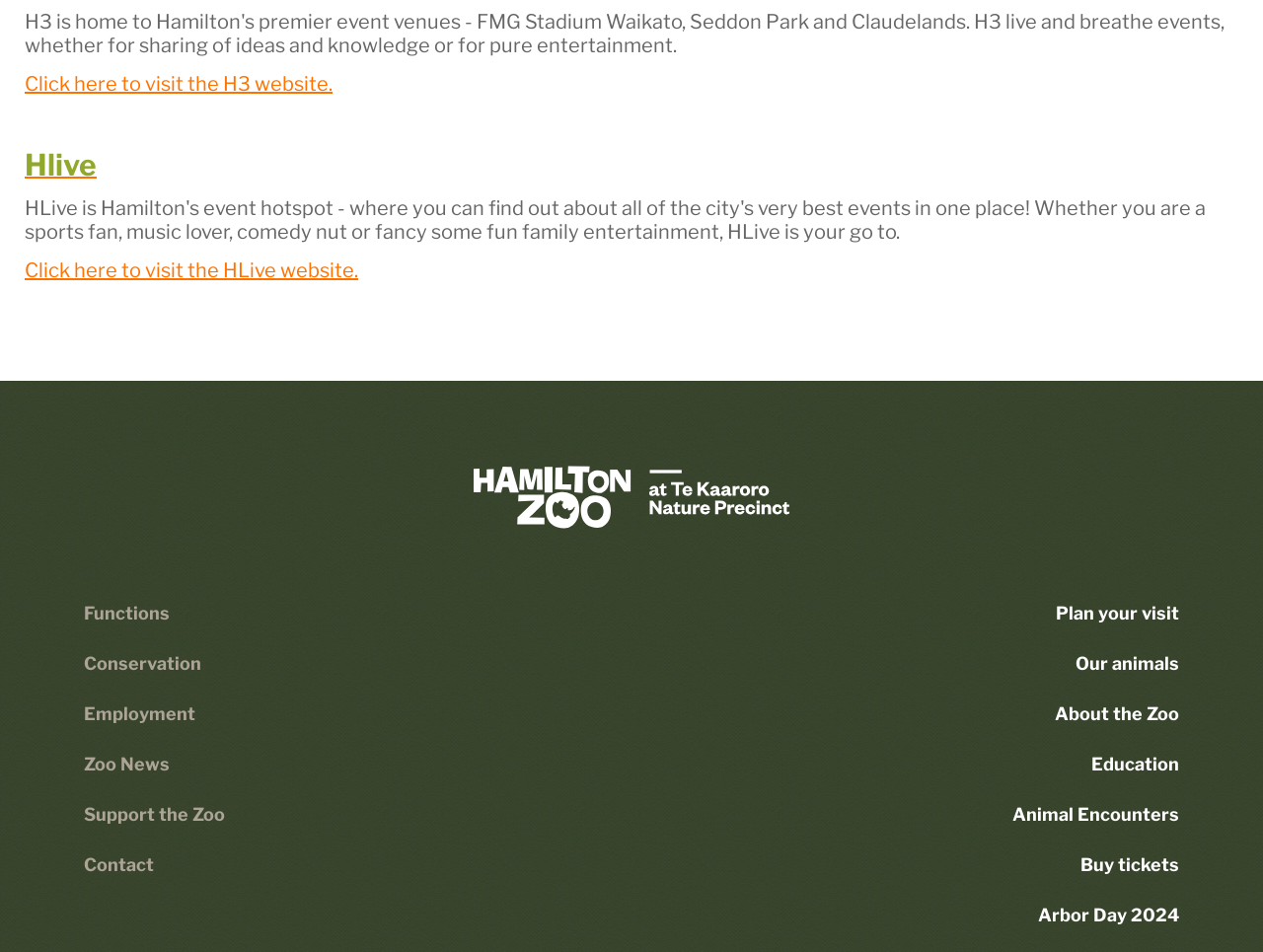Please locate the clickable area by providing the bounding box coordinates to follow this instruction: "Visit the H3 website".

[0.02, 0.076, 0.263, 0.101]